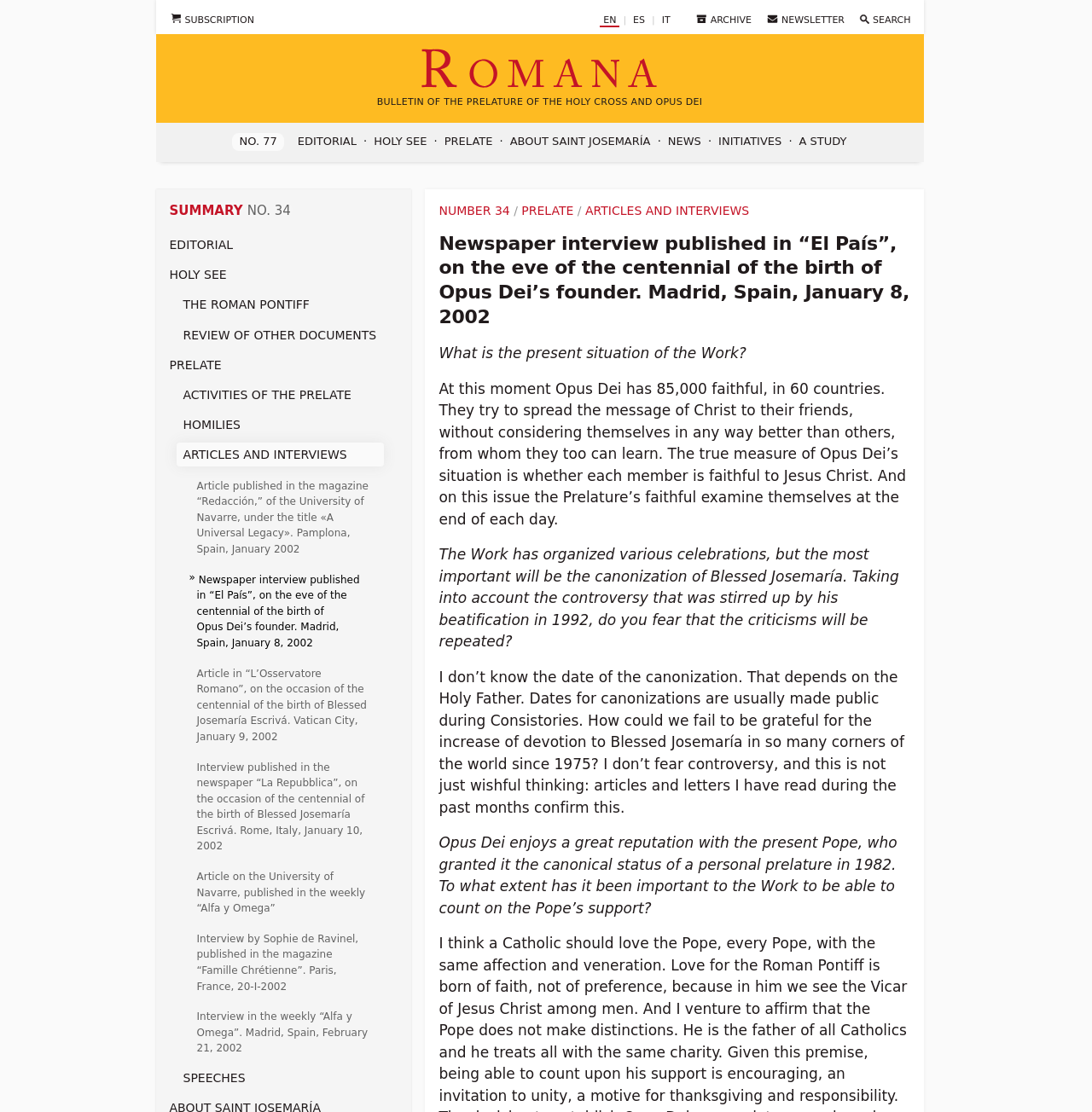What is the name of the magazine where an article was published?
Using the image, elaborate on the answer with as much detail as possible.

The answer can be found in the article section, where it says 'Article published in the magazine “Redacción,” of the University of Navarre, under the title «A Universal Legacy».'.